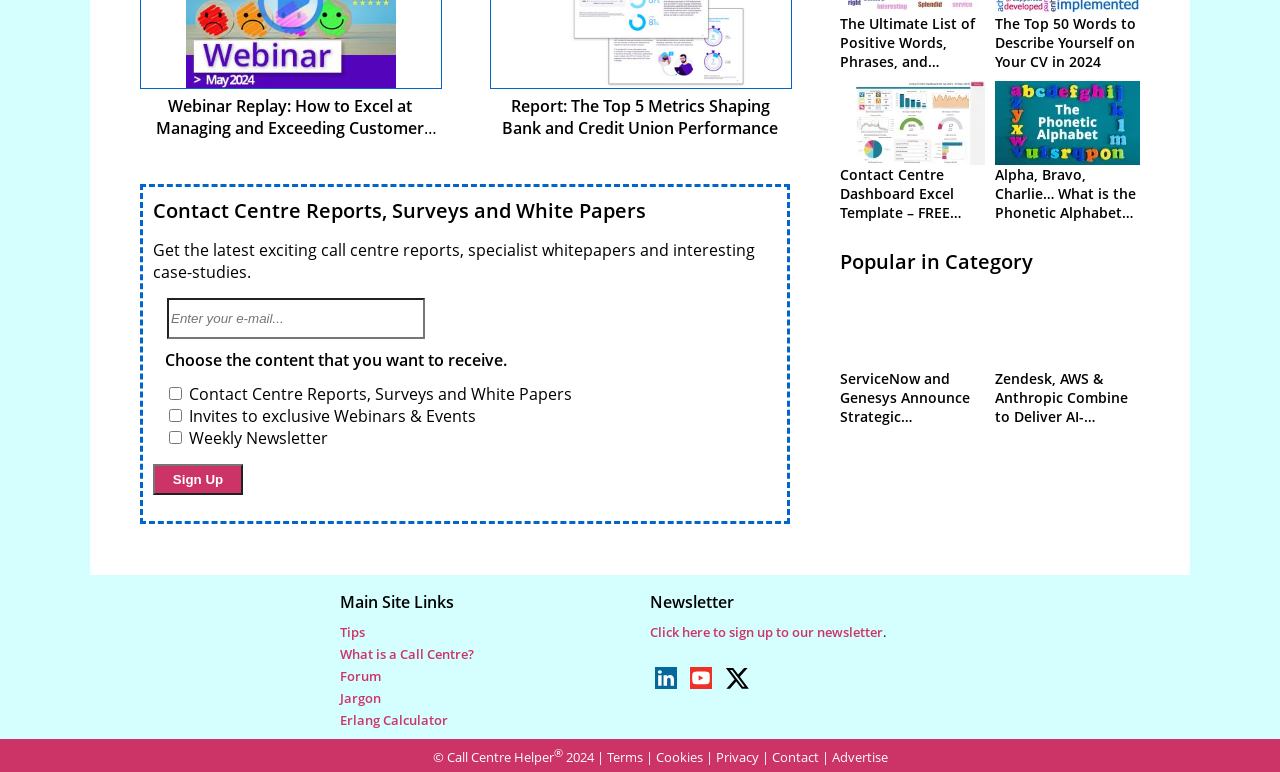Please provide a brief answer to the following inquiry using a single word or phrase:
What is the purpose of the 'Sign Up' button?

To receive content